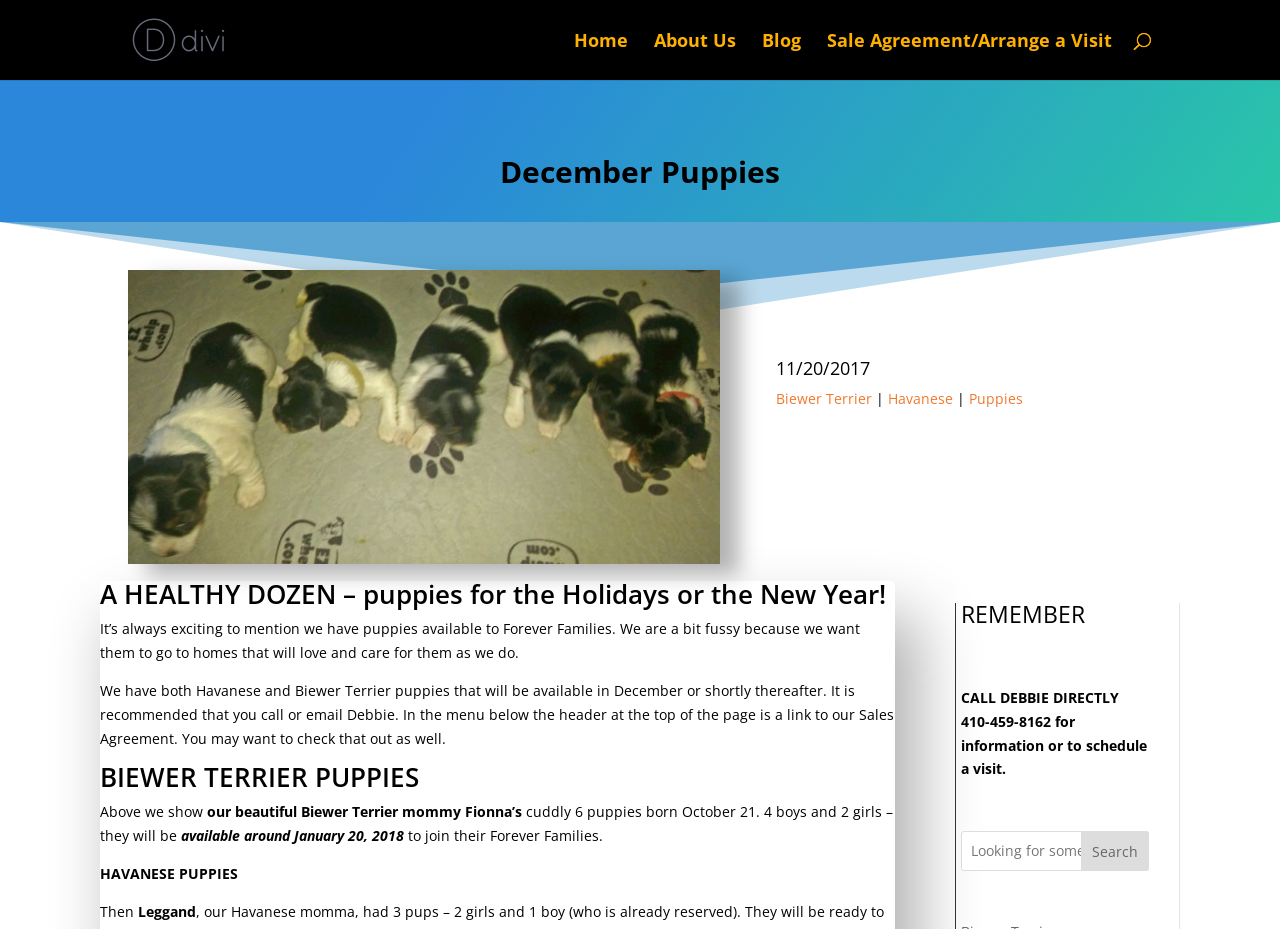Locate the UI element described by SearchCtrl + K and provide its bounding box coordinates. Use the format (top-left x, top-left y, bottom-right x, bottom-right y) with all values as floating point numbers between 0 and 1.

None